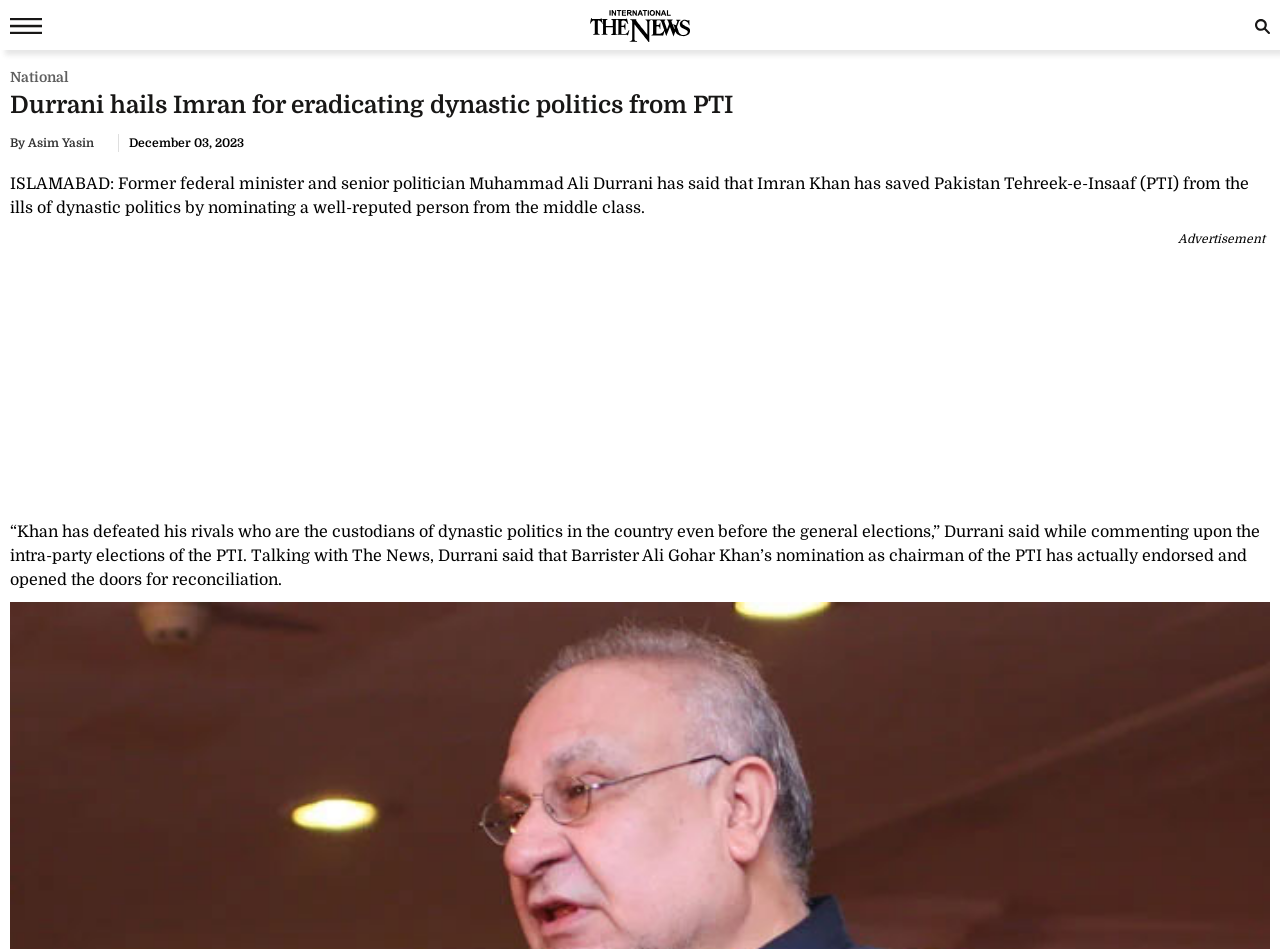What is the name of the person nominated as chairman of the PTI?
Refer to the image and provide a one-word or short phrase answer.

Barrister Ali Gohar Khan